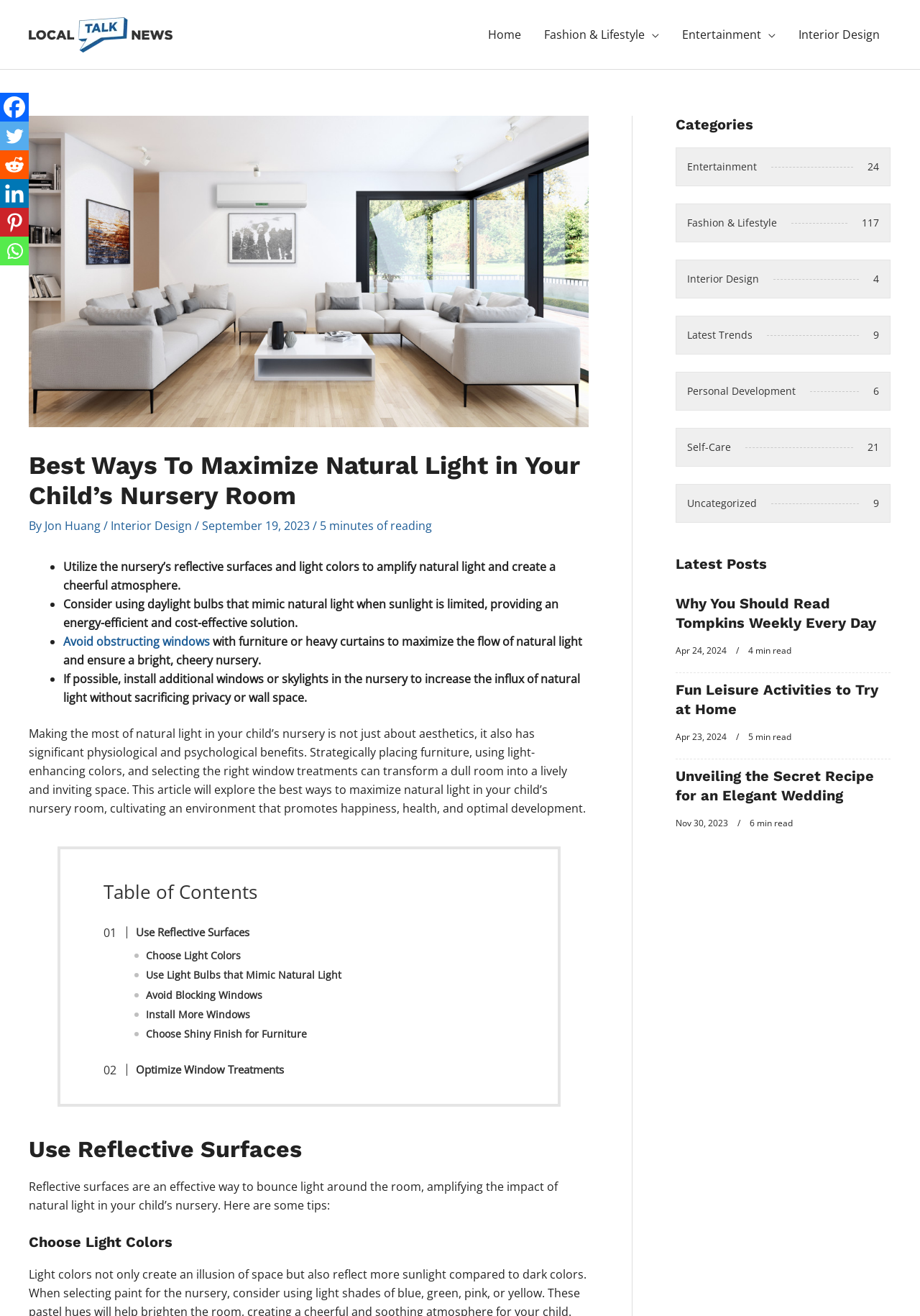Give a one-word or phrase response to the following question: What is the category of the article?

Interior Design